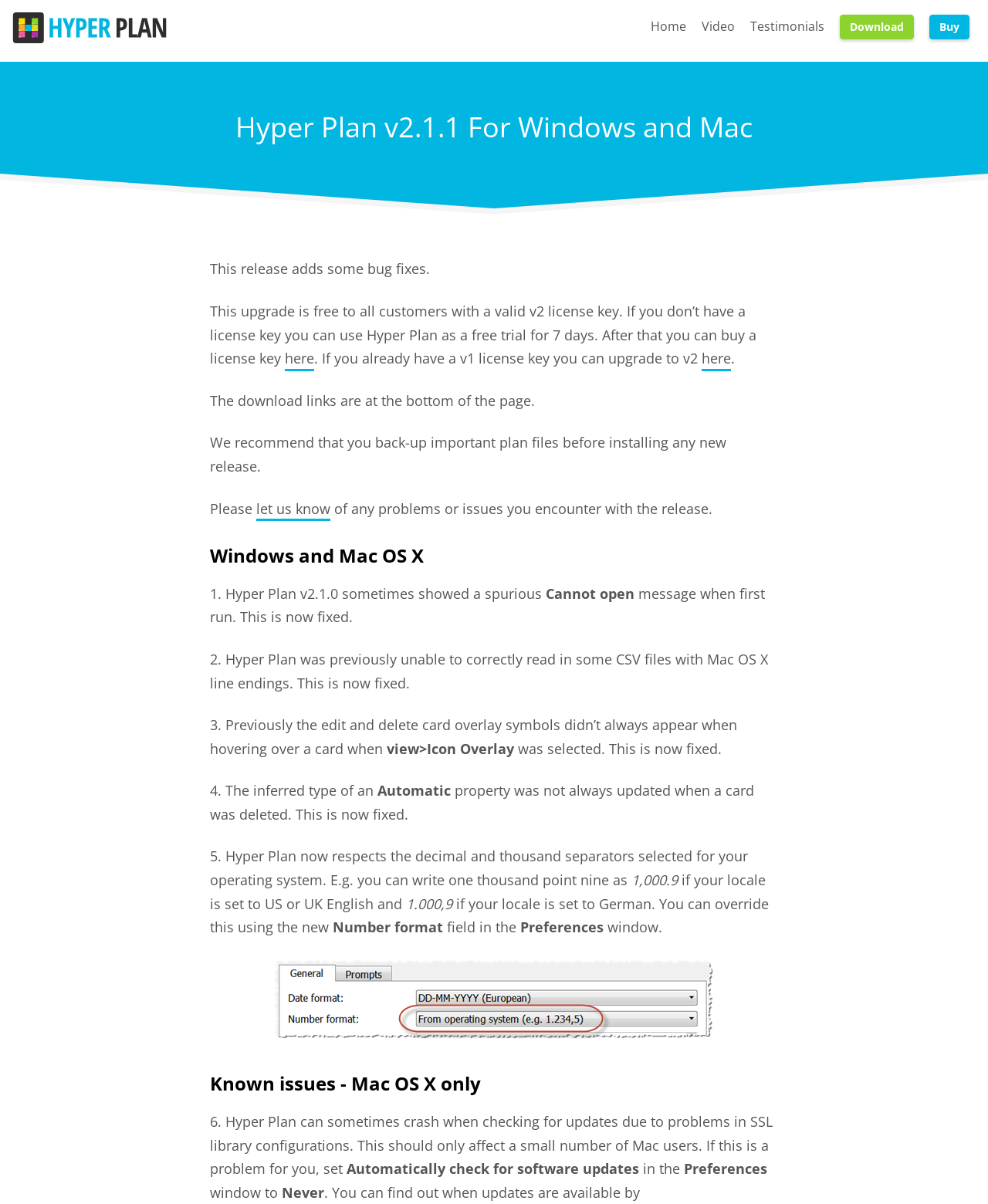Find the bounding box of the UI element described as follows: "Video".

[0.71, 0.014, 0.744, 0.034]